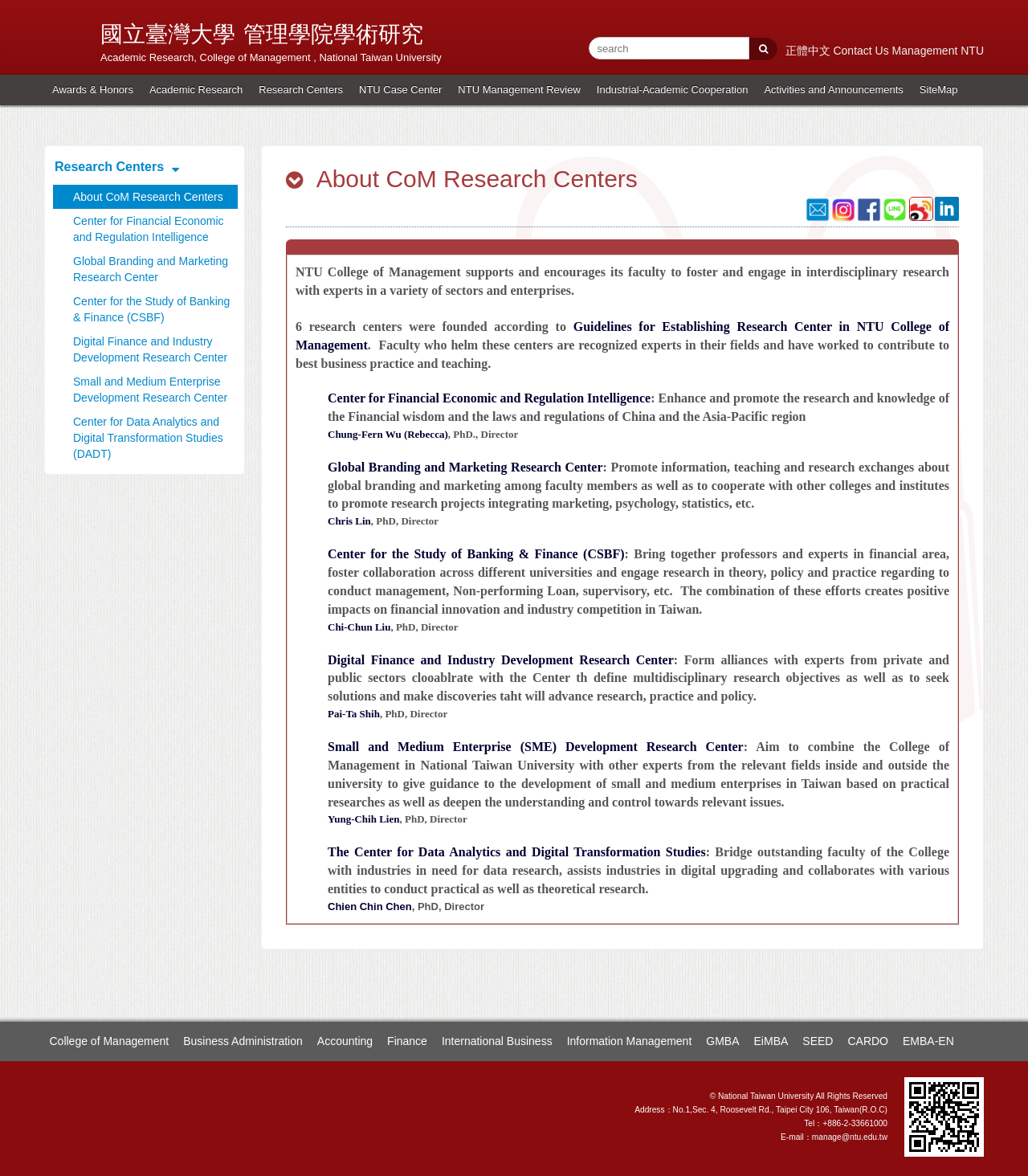How many research centers are mentioned on the webpage?
Provide a detailed and well-explained answer to the question.

The webpage mentions six research centers, which are the Center for Financial Economic and Regulation Intelligence, Global Branding and Marketing Research Center, Center for the Study of Banking & Finance (CSBF), Digital Finance and Industry Development Research Center, Small and Medium Enterprise Development Research Center, and The Center for Data Analytics and Digital Transformation Studies.